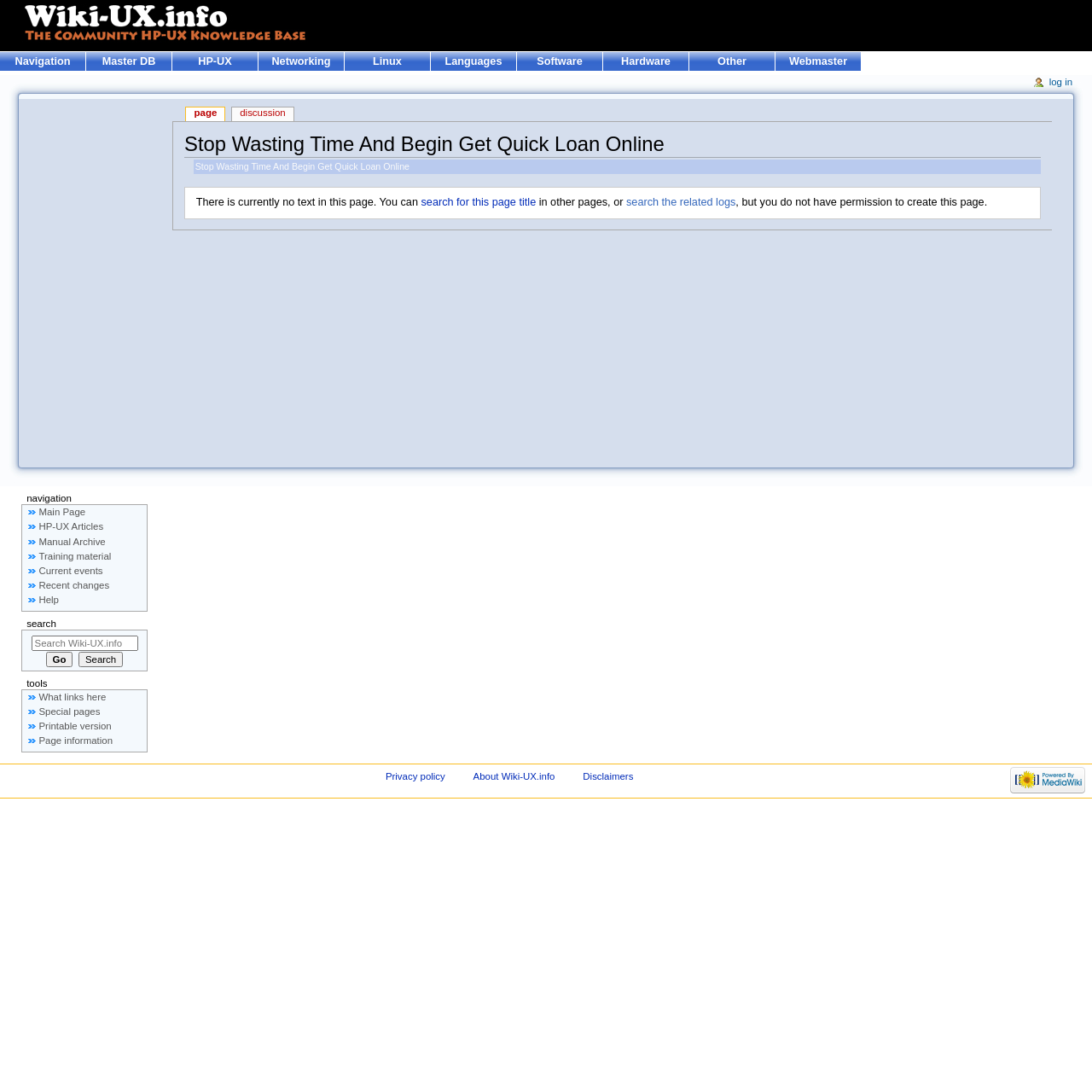Find the bounding box coordinates of the UI element according to this description: "search the related logs".

[0.573, 0.179, 0.674, 0.19]